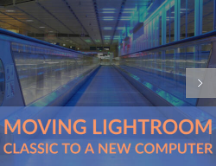What is the topic of the text in the image?
Provide a fully detailed and comprehensive answer to the question.

The image serves as a backdrop for text that emphasizes the topic of transferring Lightroom Classic to a new computer, highlighting the importance of a seamless upgrade for photographers.